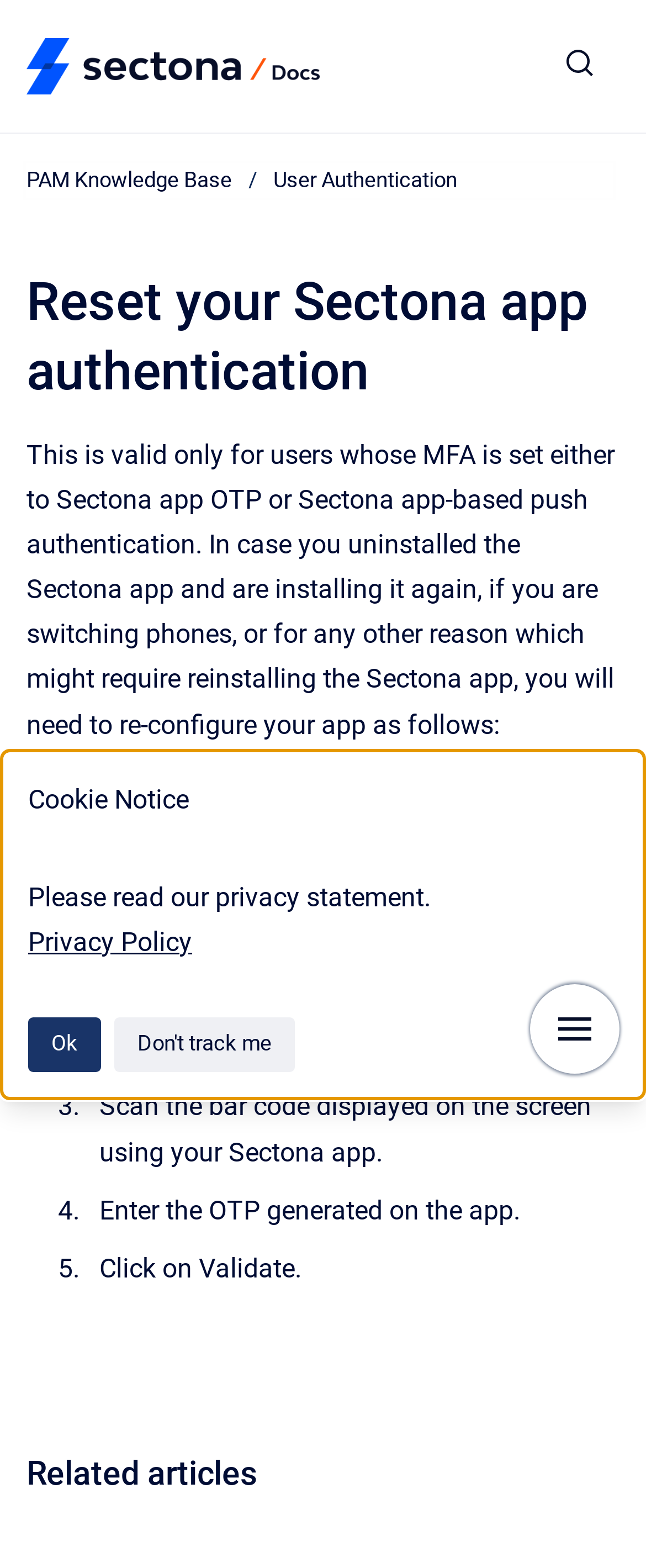How many steps are involved in the procedure?
Please provide a comprehensive answer based on the details in the screenshot.

The webpage outlines a procedure for resetting Sectona app authentication, which consists of 5 steps: going to the user profile settings, clicking on reset, scanning a barcode, entering an OTP, and clicking on validate.